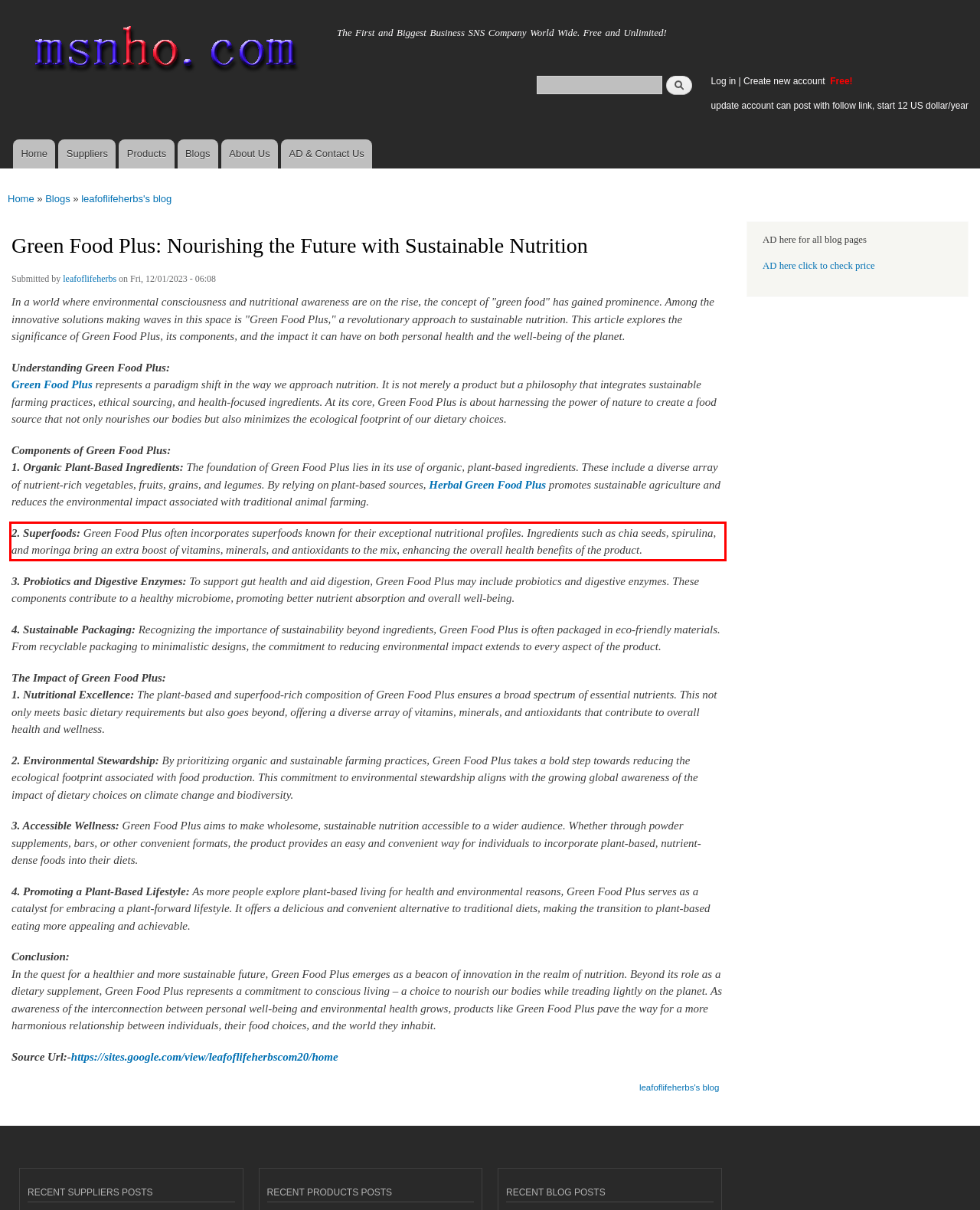Review the screenshot of the webpage and recognize the text inside the red rectangle bounding box. Provide the extracted text content.

2. Superfoods: Green Food Plus often incorporates superfoods known for their exceptional nutritional profiles. Ingredients such as chia seeds, spirulina, and moringa bring an extra boost of vitamins, minerals, and antioxidants to the mix, enhancing the overall health benefits of the product.